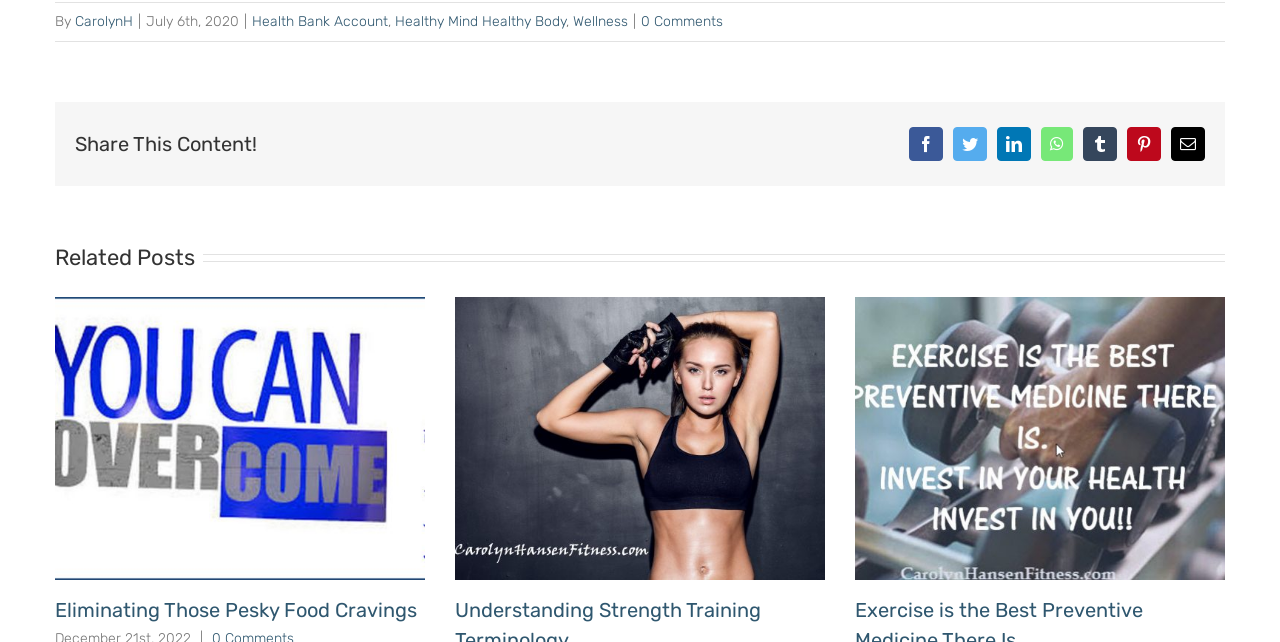Determine the bounding box coordinates of the section to be clicked to follow the instruction: "Share this content on Facebook". The coordinates should be given as four float numbers between 0 and 1, formatted as [left, top, right, bottom].

[0.71, 0.198, 0.737, 0.251]